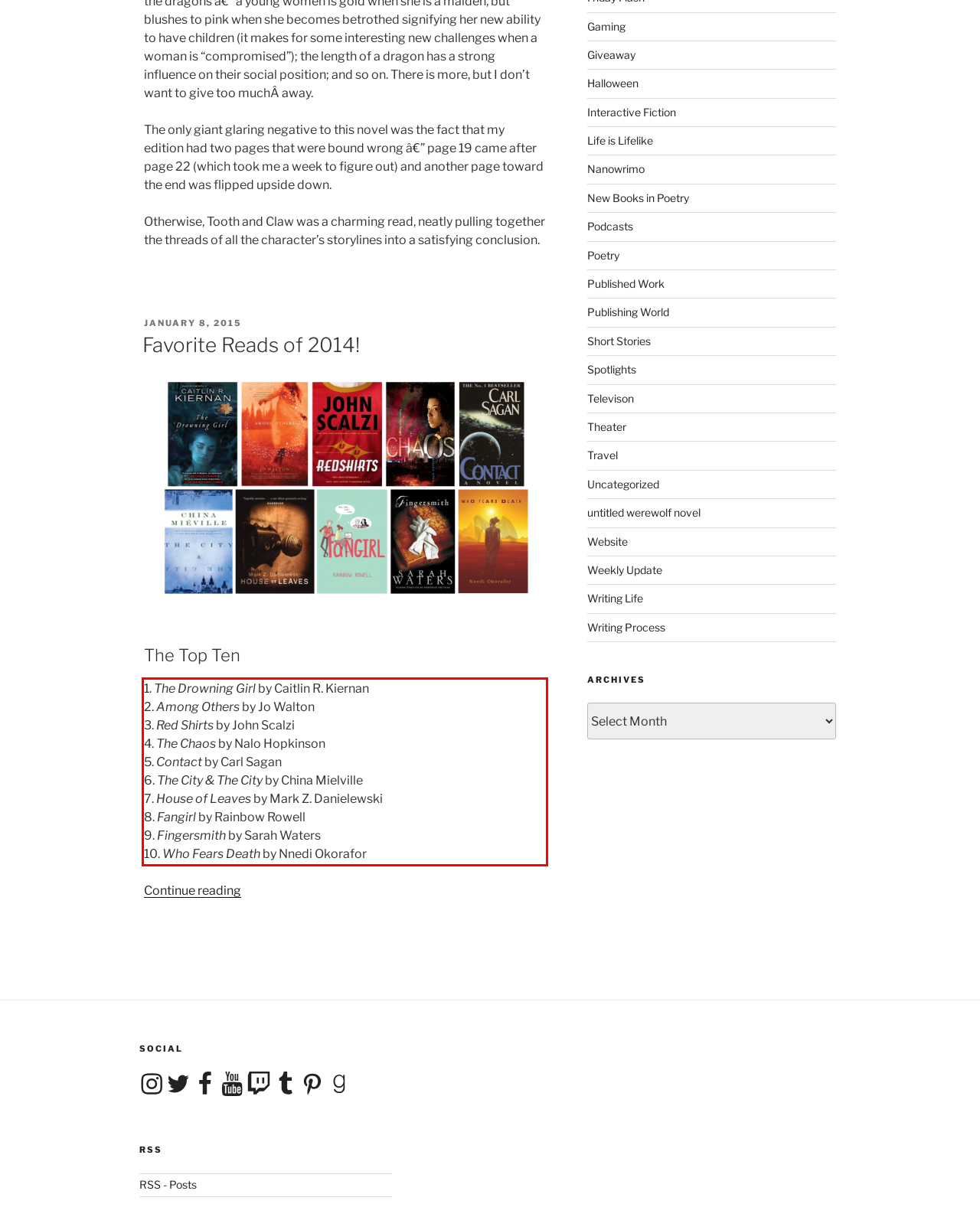Using the provided screenshot of a webpage, recognize the text inside the red rectangle bounding box by performing OCR.

1. The Drowning Girl by Caitlin R. Kiernan 2. Among Others by Jo Walton 3. Red Shirts by John Scalzi 4. The Chaos by Nalo Hopkinson 5. Contact by Carl Sagan 6. The City & The City by China Mielville 7. House of Leaves by Mark Z. Danielewski 8. Fangirl by Rainbow Rowell 9. Fingersmith by Sarah Waters 10. Who Fears Death by Nnedi Okorafor